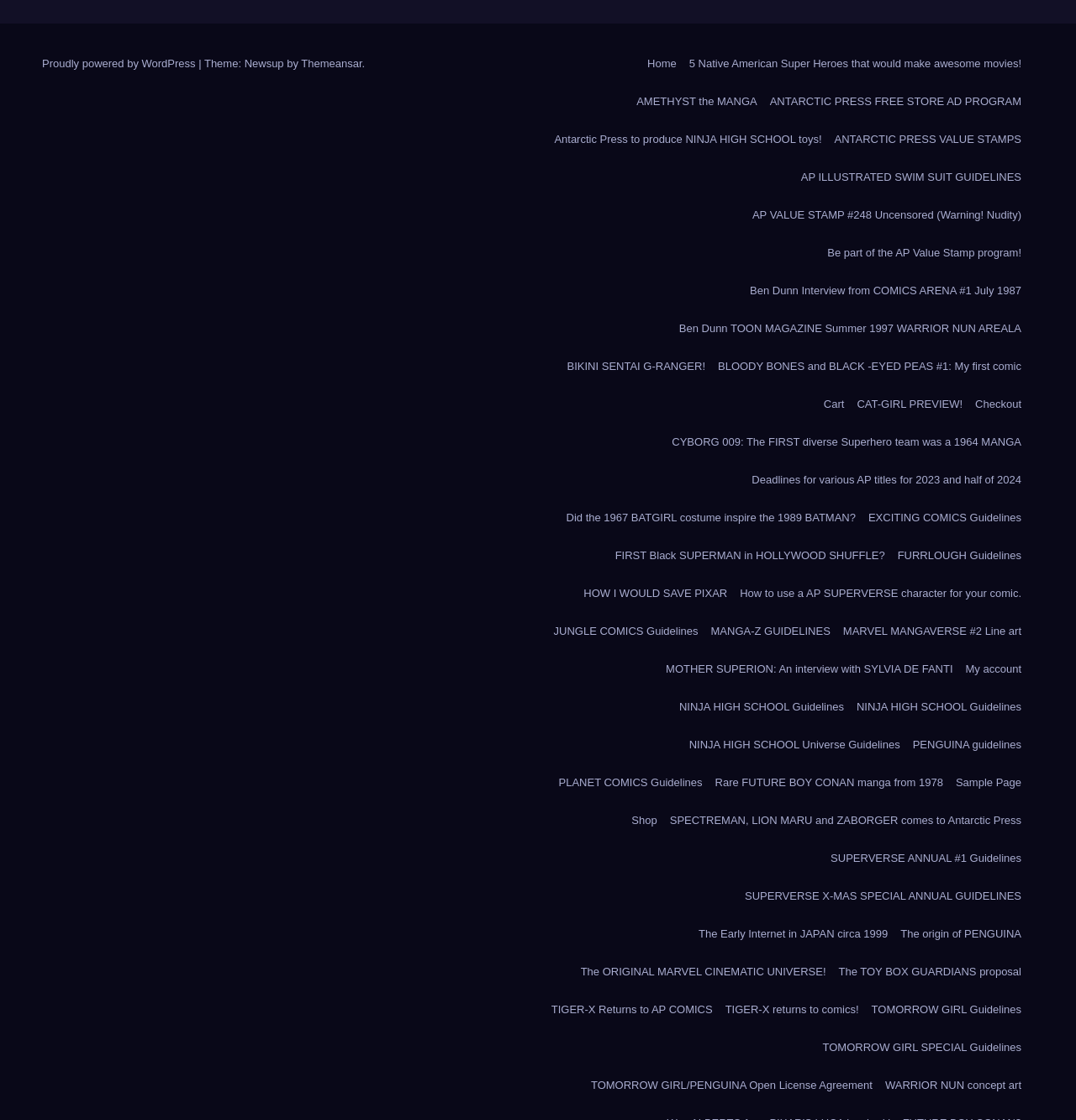Provide a short, one-word or phrase answer to the question below:
What is the last link on the webpage?

WARRIOR NUN concept art